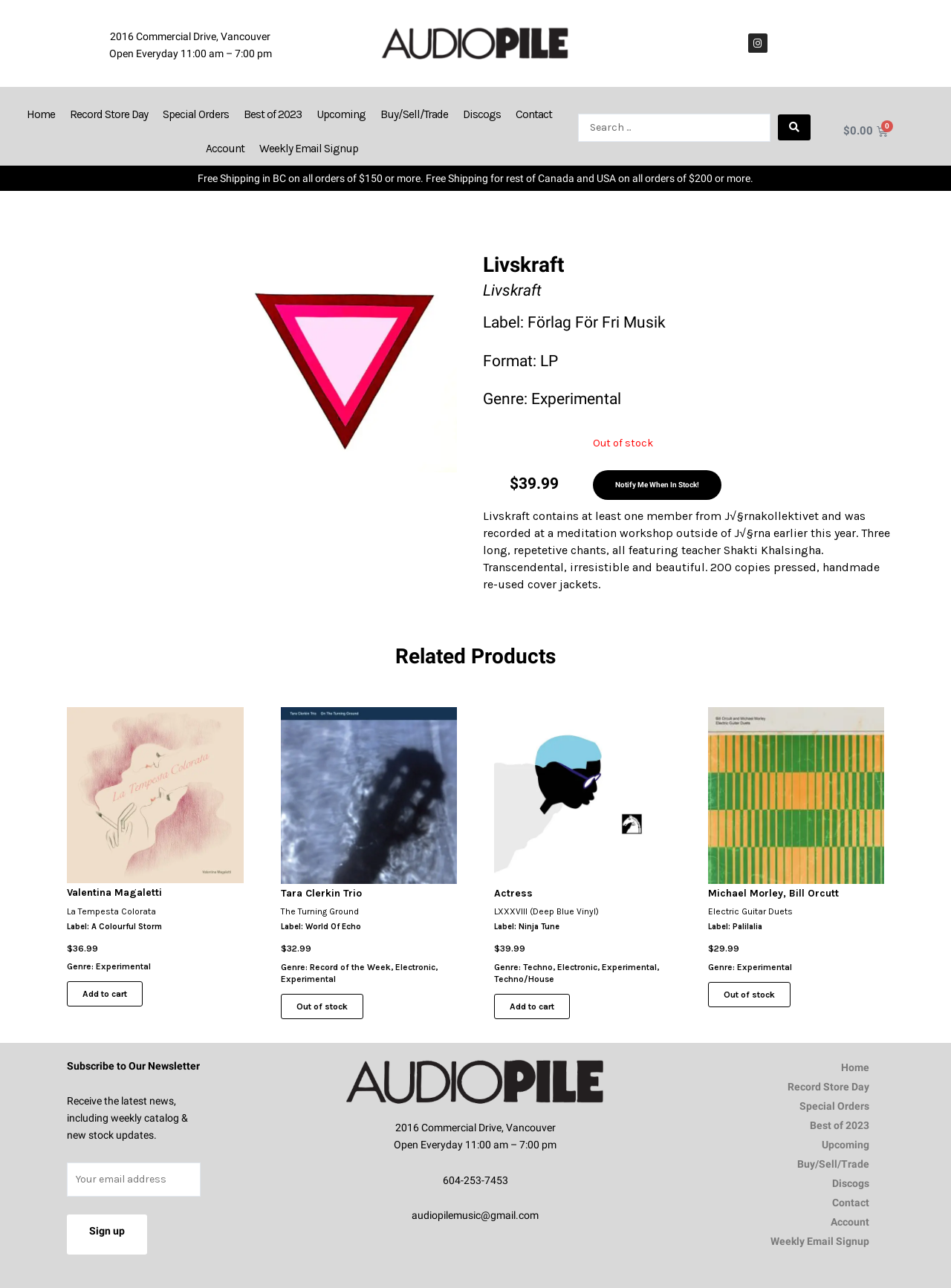Provide your answer to the question using just one word or phrase: What is the address of Livskraft?

2016 Commercial Drive, Vancouver